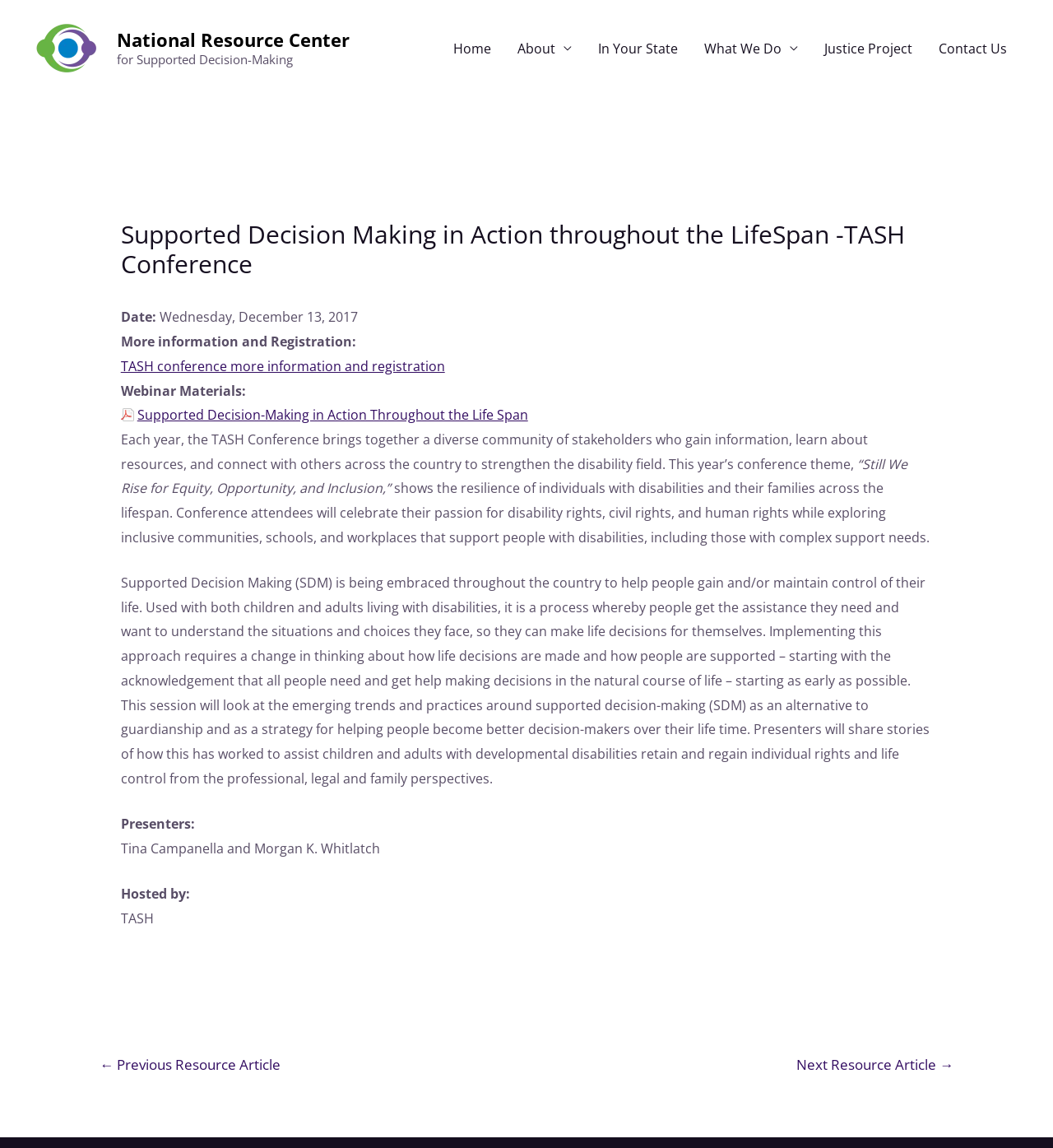Create a detailed narrative of the webpage’s visual and textual elements.

The webpage is about the TASH Conference, specifically the "Supported Decision Making in Action throughout the LifeSpan" session. At the top left corner, there is a logo of Supported Decision-Making, accompanied by a link to the National Resource Center. Below this, there is a navigation menu with links to various sections of the website, including "Home", "About", "In Your State", "What We Do", "Justice Project", and "Contact Us".

The main content of the page is an article about the TASH Conference session. The title of the session is prominently displayed at the top, followed by the date and time of the event. Below this, there are links to more information and registration for the conference, as well as a section on webinar materials.

The main text of the article describes the theme of the conference, "Still We Rise for Equity, Opportunity, and Inclusion", and explains the concept of Supported Decision Making (SDM) and its importance in helping people with disabilities gain control over their lives. The article also mentions the presenters of the session, Tina Campanella and Morgan K. Whitlatch, and notes that the session is hosted by TASH.

At the bottom of the page, there is a navigation menu with links to previous and next resource articles.